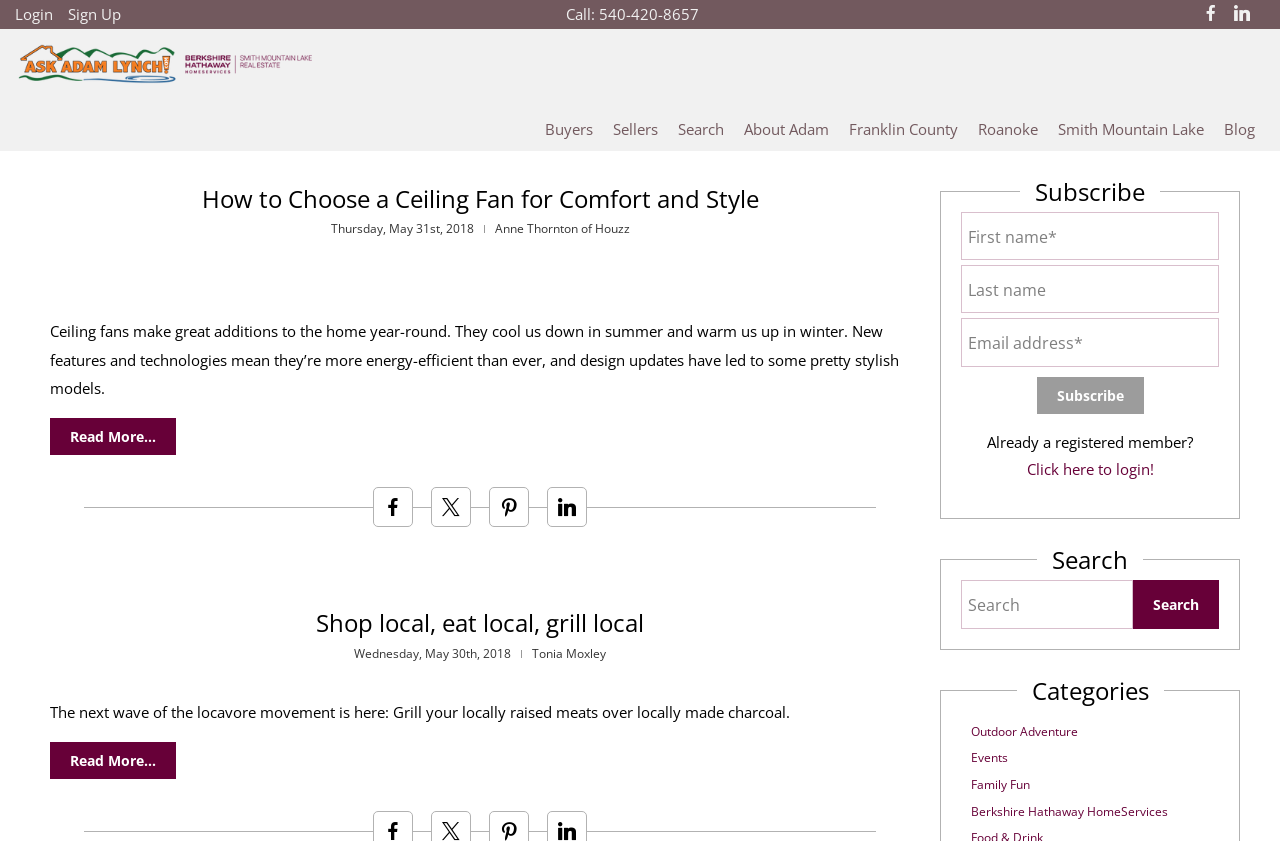Could you determine the bounding box coordinates of the clickable element to complete the instruction: "Click on Login"? Provide the coordinates as four float numbers between 0 and 1, i.e., [left, top, right, bottom].

[0.012, 0.005, 0.041, 0.028]